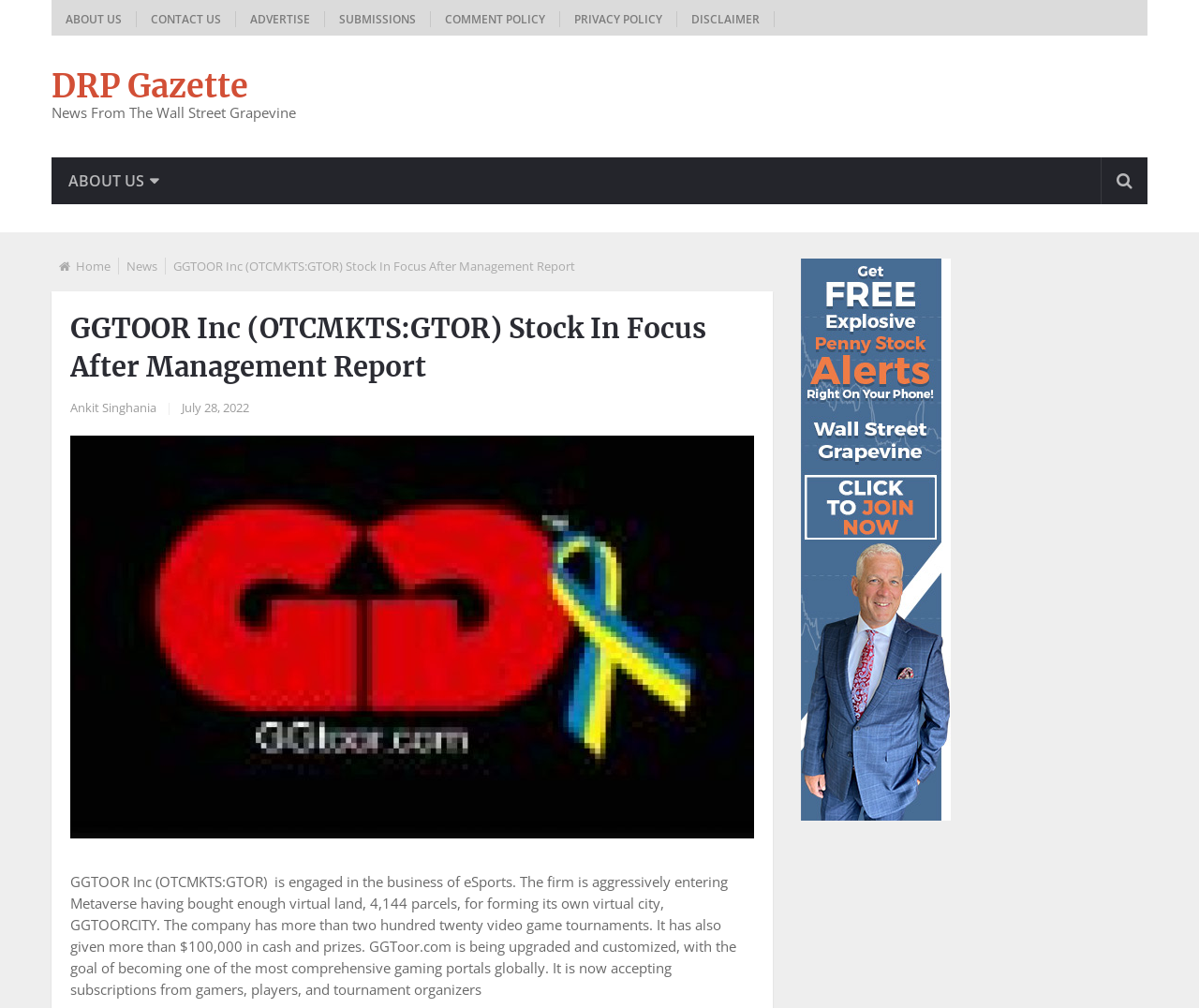Determine the bounding box coordinates of the section to be clicked to follow the instruction: "Check the latest news". The coordinates should be given as four float numbers between 0 and 1, formatted as [left, top, right, bottom].

[0.105, 0.256, 0.131, 0.272]